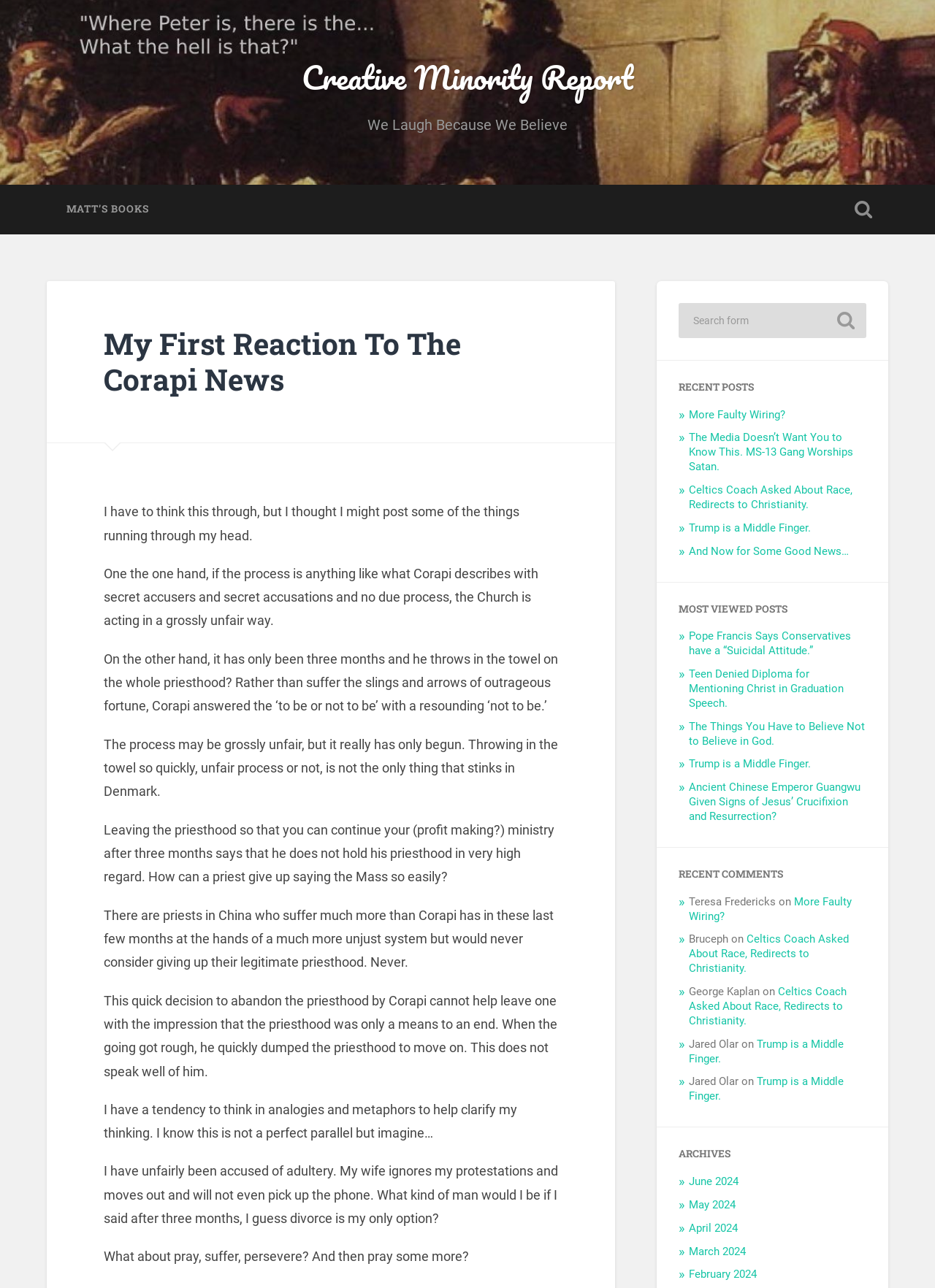What is the topic of the first recent comment?
Using the image as a reference, deliver a detailed and thorough answer to the question.

I looked at the first recent comment listed under the 'RECENT COMMENTS' heading and found that it is related to the post 'More Faulty Wiring?'.